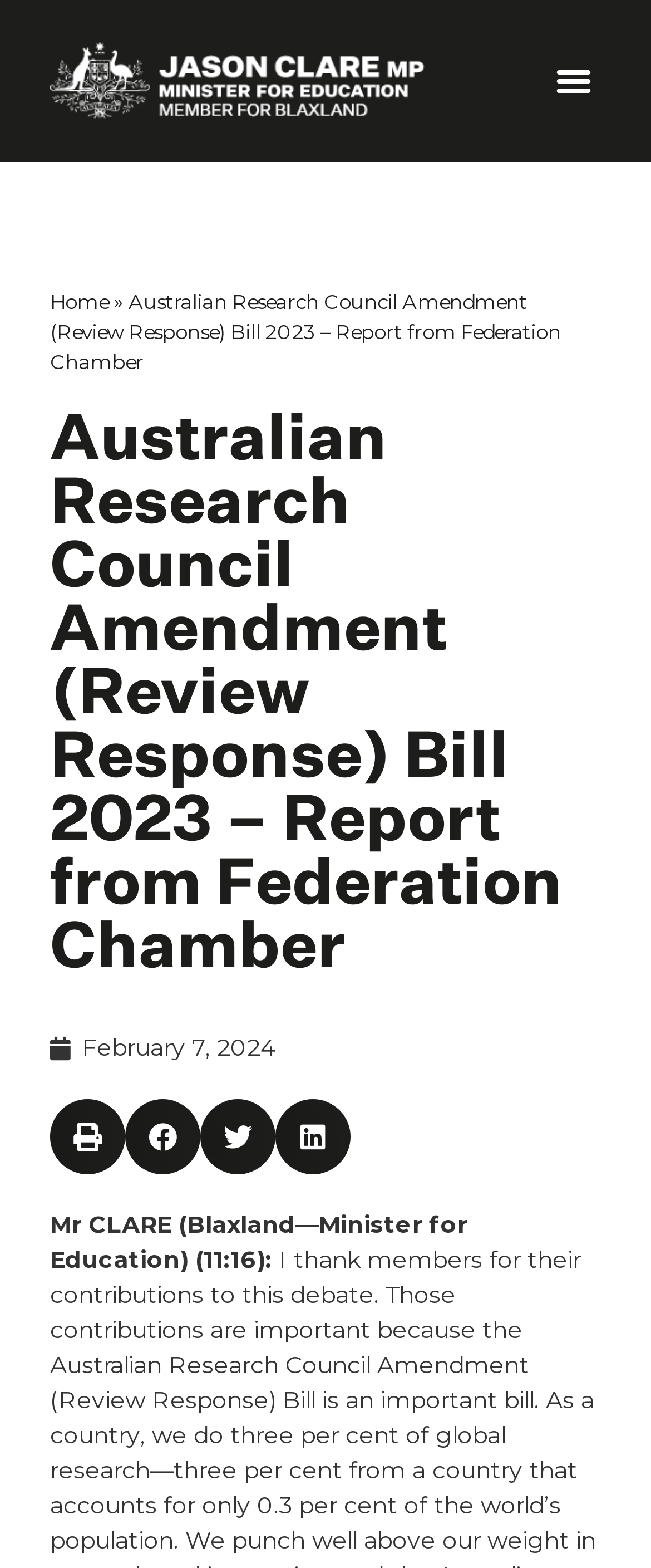Create a detailed narrative describing the layout and content of the webpage.

The webpage appears to be a report or transcript from the Australian Parliament, specifically the Federation Chamber, regarding the Australian Research Council Amendment (Review Response) Bill 2023. 

At the top left of the page, there is a logo, referred to as the "JC Logo", which is accompanied by a link. To the right of the logo, there is a menu toggle button. 

Below the logo, there is a link to the "Home" page, followed by a right-facing arrow symbol. The title of the report, "Australian Research Council Amendment (Review Response) Bill 2023 – Report from Federation Chamber", is displayed prominently in a large font size. 

Further down, there is a timestamp indicating that the report was published on February 7, 2024. 

On the bottom left of the page, there are four buttons to share the report on various social media platforms, including print, Facebook, Twitter, and LinkedIn. 

The main content of the report begins with a statement from Mr. Clare, the Minister for Education, who is addressing the parliament at 11:16.